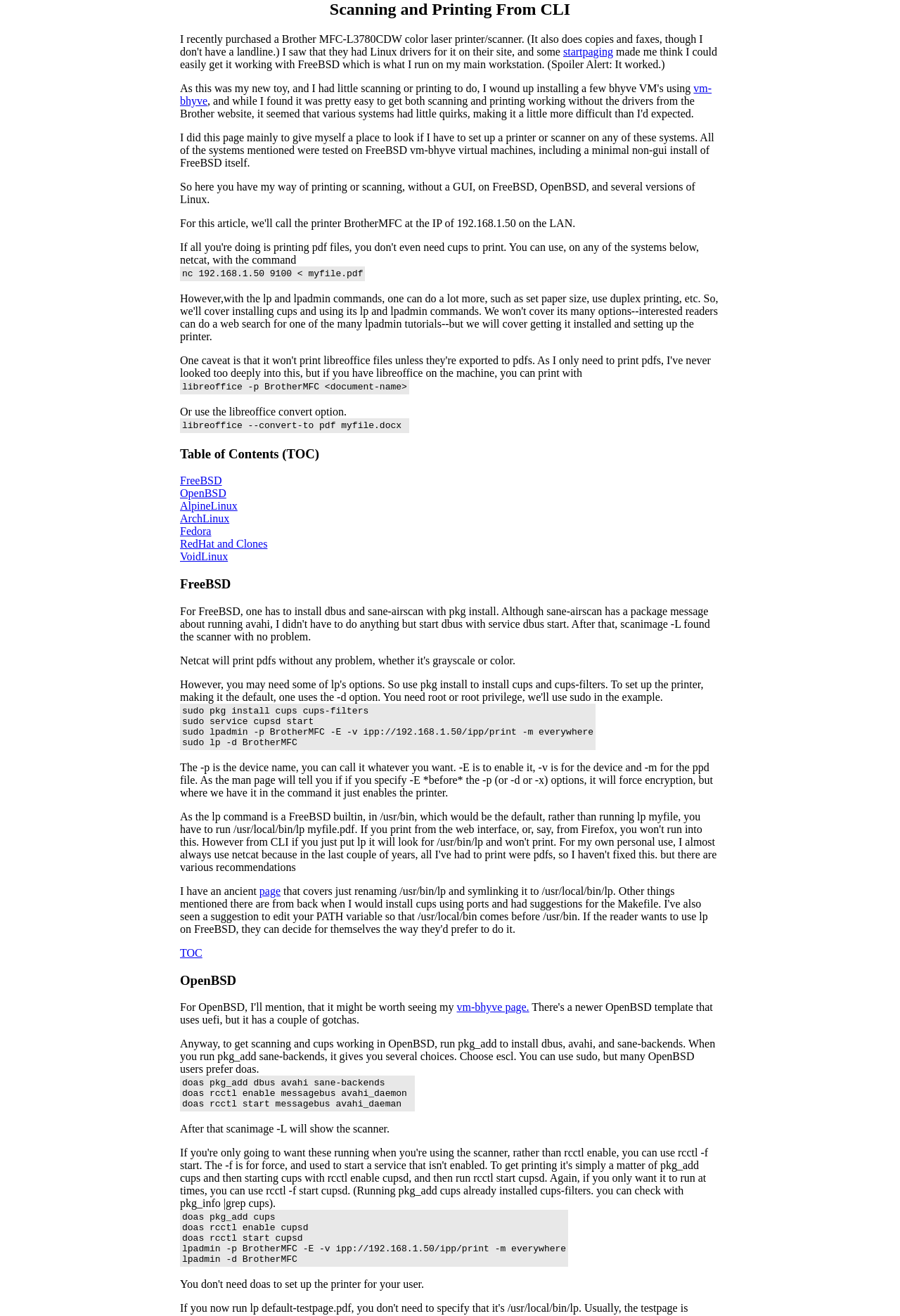What is the alternative to using 'sudo' on OpenBSD?
Give a single word or phrase as your answer by examining the image.

doas